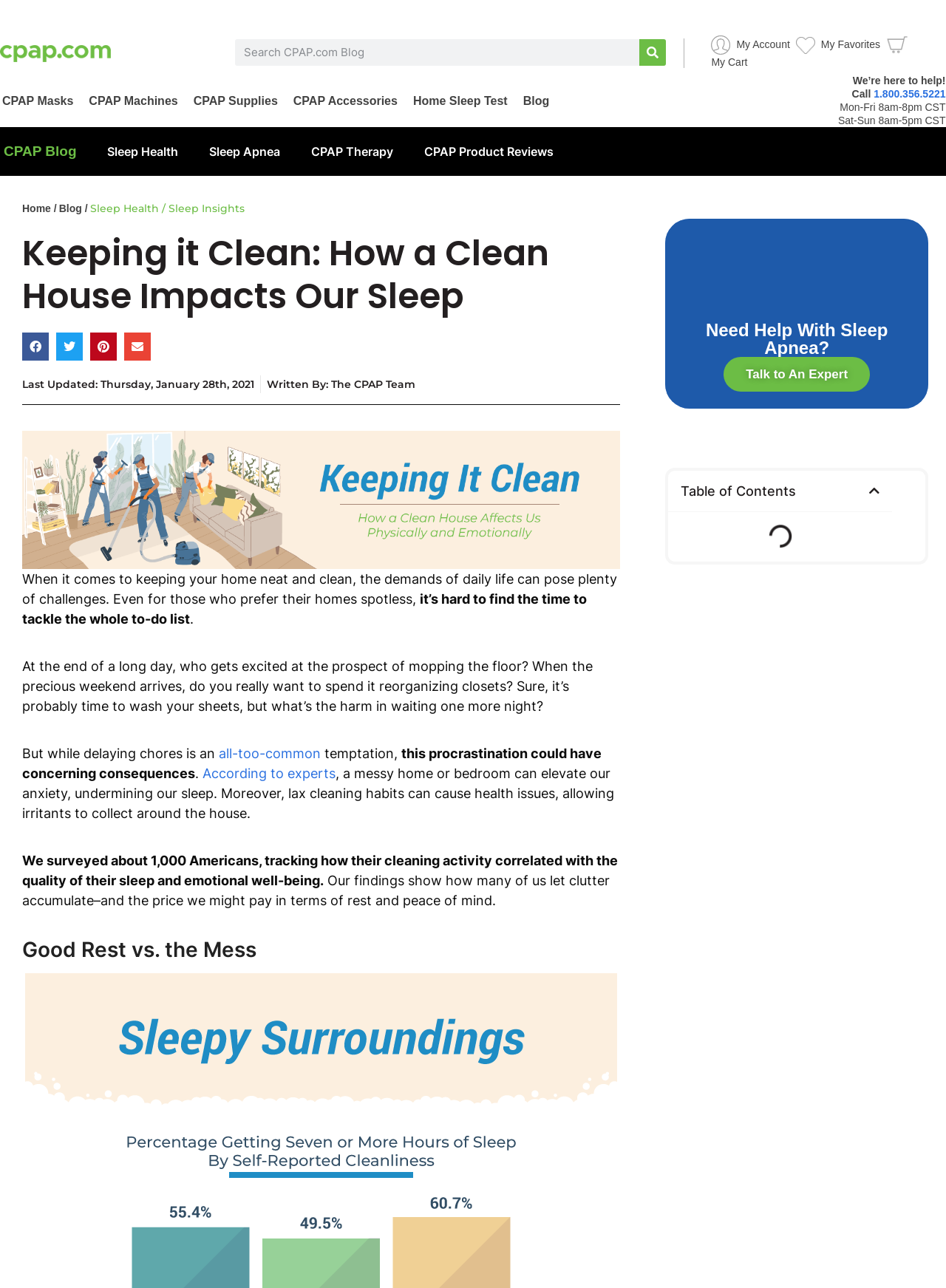Provide your answer to the question using just one word or phrase: What is the purpose of the 'Talk to An Expert' button?

Get help with sleep apnea